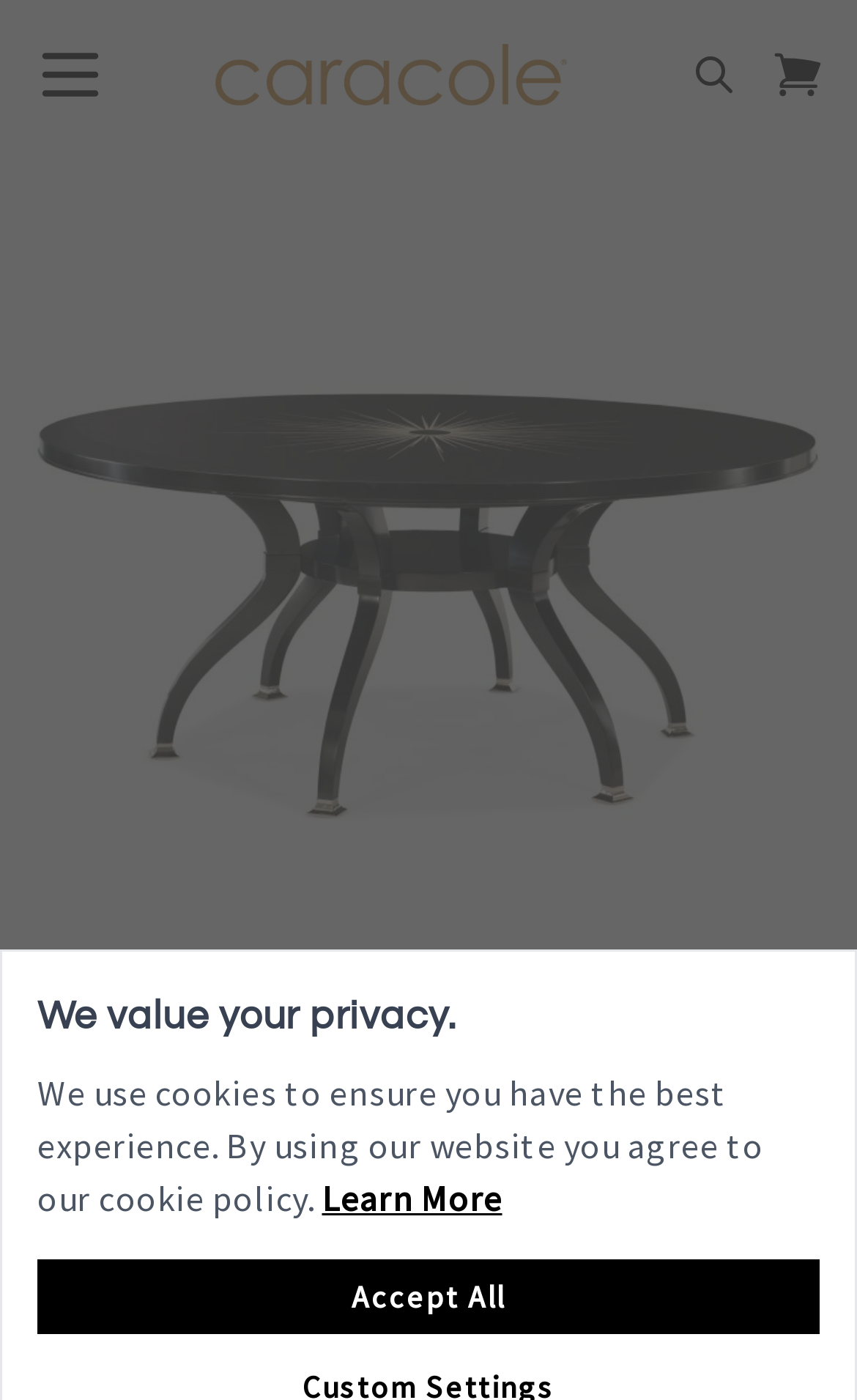Explain the webpage in detail, including its primary components.

This webpage is about the Total Eclipse Large Round Dining Table, a product from Caracole. At the top left corner, there is a menu button accompanied by a small image. Next to it, on the top center, is the store logo, which is an image of the brand Caracole. On the top right corner, there is a search button with a small search icon and a cart link with a small image.

Below the top navigation bar, there is a prominent section showcasing the product. It features a series of four small images arranged horizontally, likely displaying the product from different angles. Above these images, there is a button with the product name, "Caracole Total Eclipse Large Round Dining Table 183cm 1". 

The product name is also displayed as a heading above the images, and below it, there is another heading, "CARACOLE CLASSIC", which is also a link. To the right of this link, there is a text "RRP", likely indicating the recommended retail price.

At the bottom of the page, there is a section related to cookies and privacy. It includes a heading, "We value your privacy", followed by a static text explaining the use of cookies and a link to learn more. Below this text, there is an "Accept All" button.

Overall, the webpage is focused on showcasing the product, with a clear and prominent display of its name, images, and details, along with some navigation and informational elements.